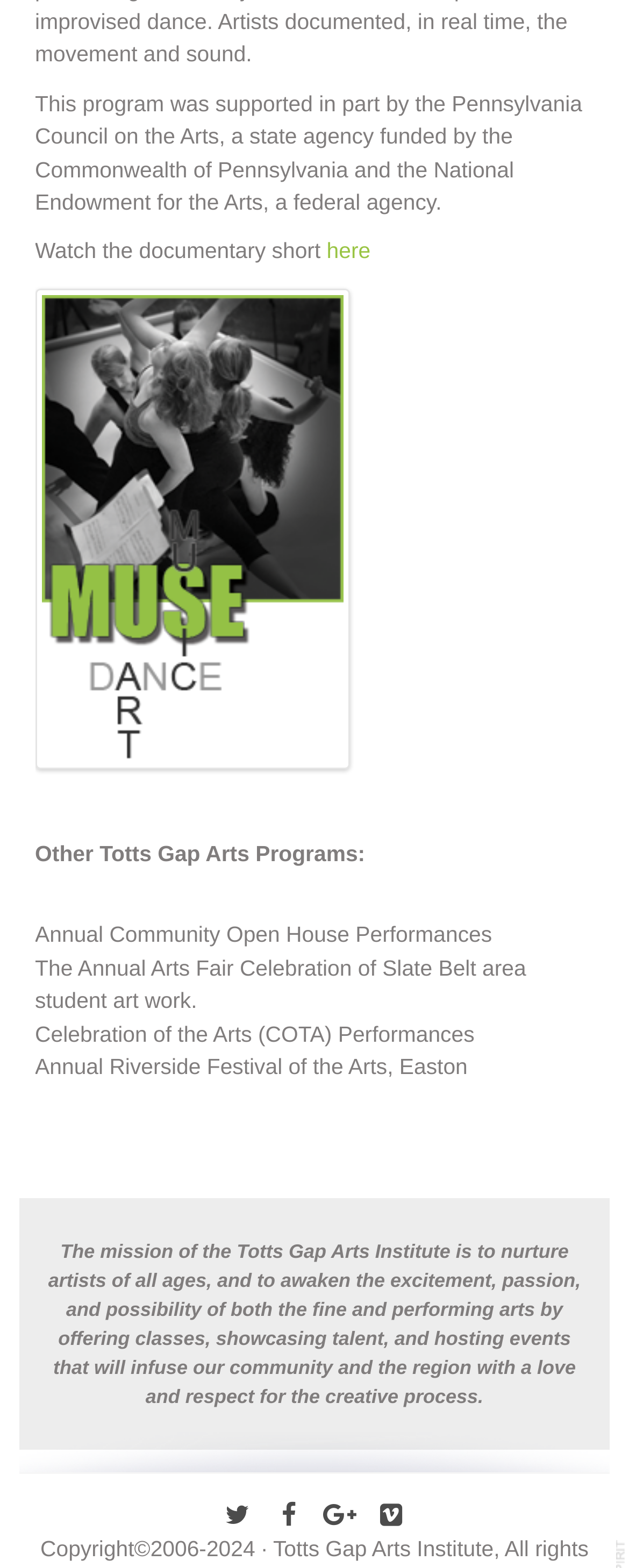Find the coordinates for the bounding box of the element with this description: "title="Vimeo"".

[0.586, 0.957, 0.658, 0.978]